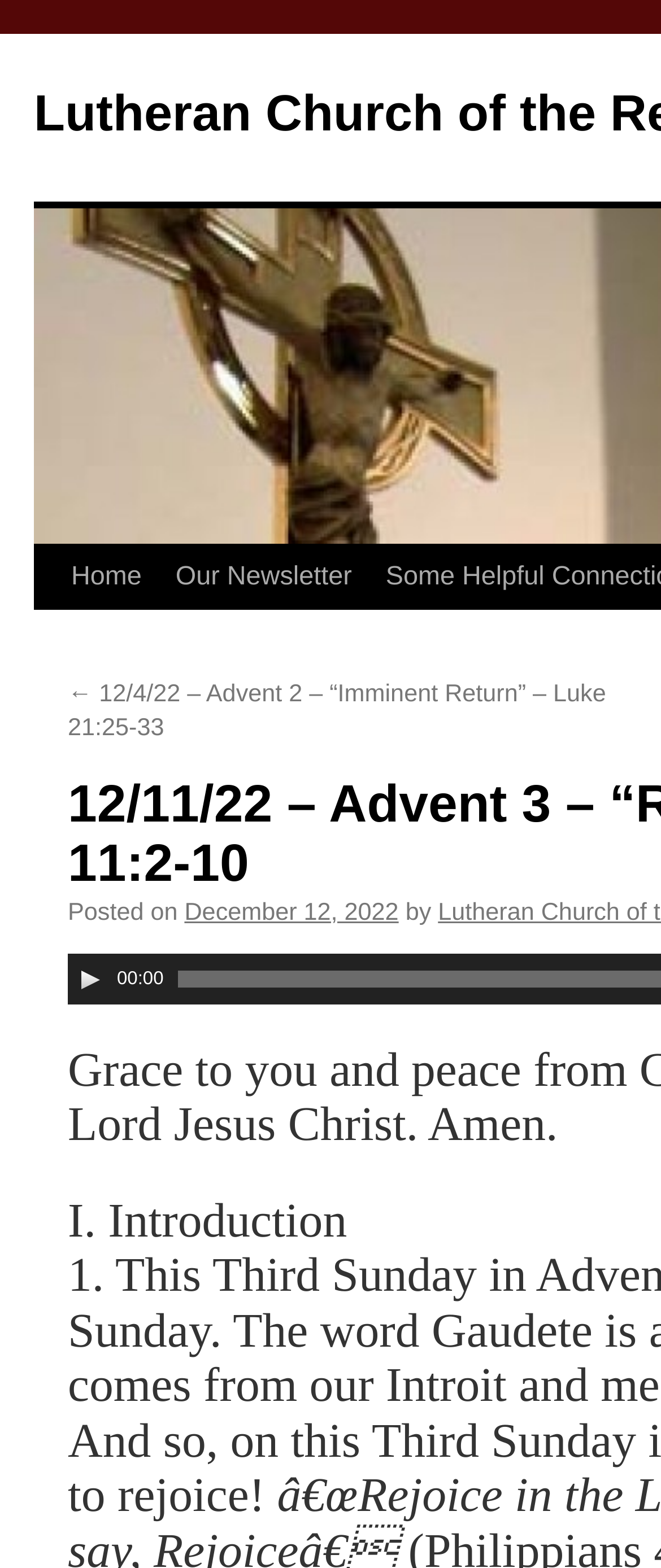Construct a comprehensive description capturing every detail on the webpage.

The webpage appears to be a blog post or article from the Lutheran Church of the Resurrection. At the top, there is a navigation menu with three links: "Skip to content", "Home", and "Our Newsletter". The "Our Newsletter" link has a sub-link "← 12/4/22 – Advent 2 – “Imminent Return” – Luke 21:25-33" positioned to its right.

Below the navigation menu, the title of the post "12/11/22 – Advent 3 – “Rejoice” – Matthew 11:2-10" is displayed. Underneath the title, there is a section with the post's metadata, including the text "Posted on" followed by the date "December 12, 2022" and the author's name, which is not explicitly stated but has a "Play" button and a timer next to it, suggesting that the author's name is accompanied by an audio component.

The main content of the post starts with a heading "I. Introduction", which is positioned near the top-center of the page.